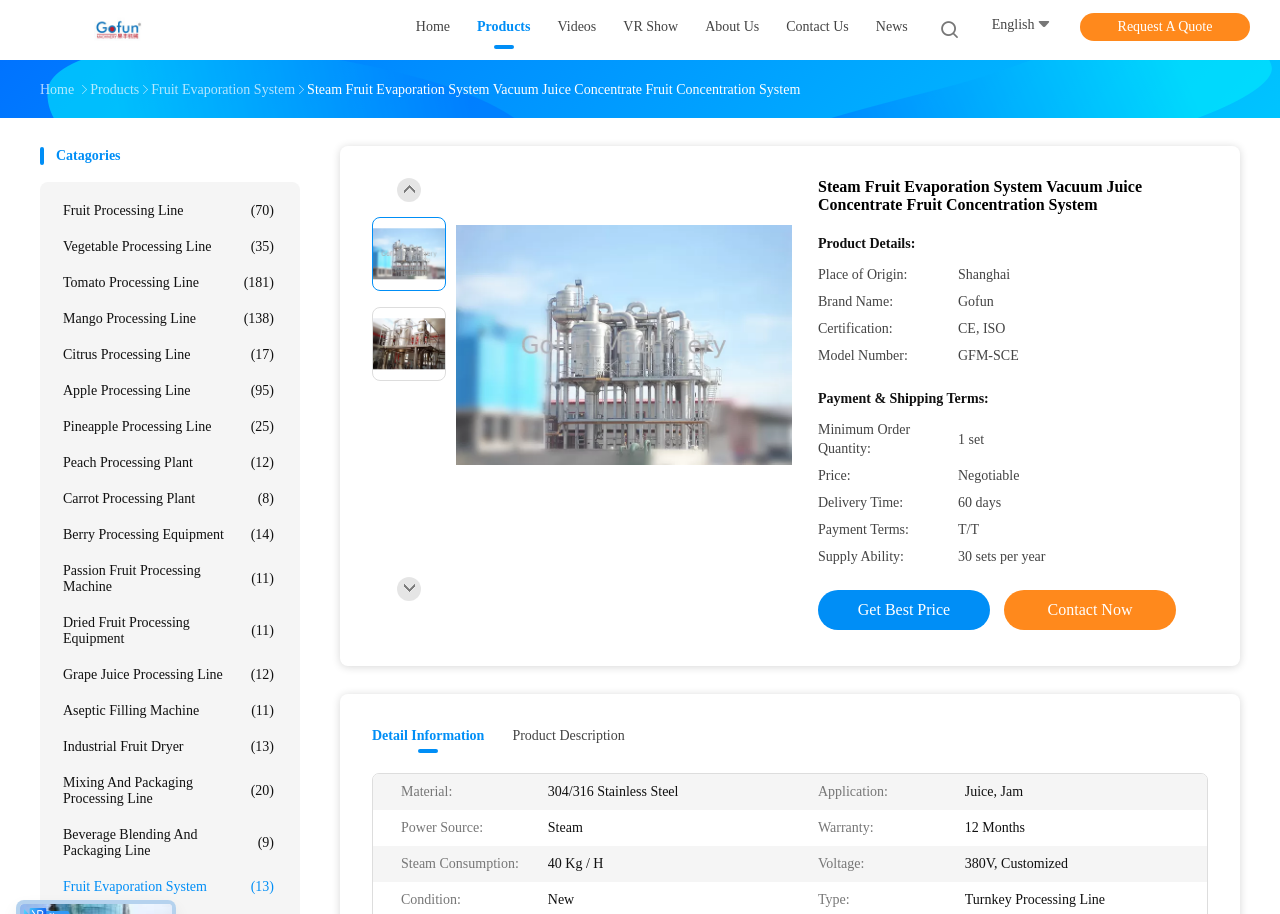Using the image as a reference, answer the following question in as much detail as possible:
What is the place of origin of the product?

I looked at the 'Product Details' section and found the 'Place of Origin' field, which has the value 'Shanghai'.